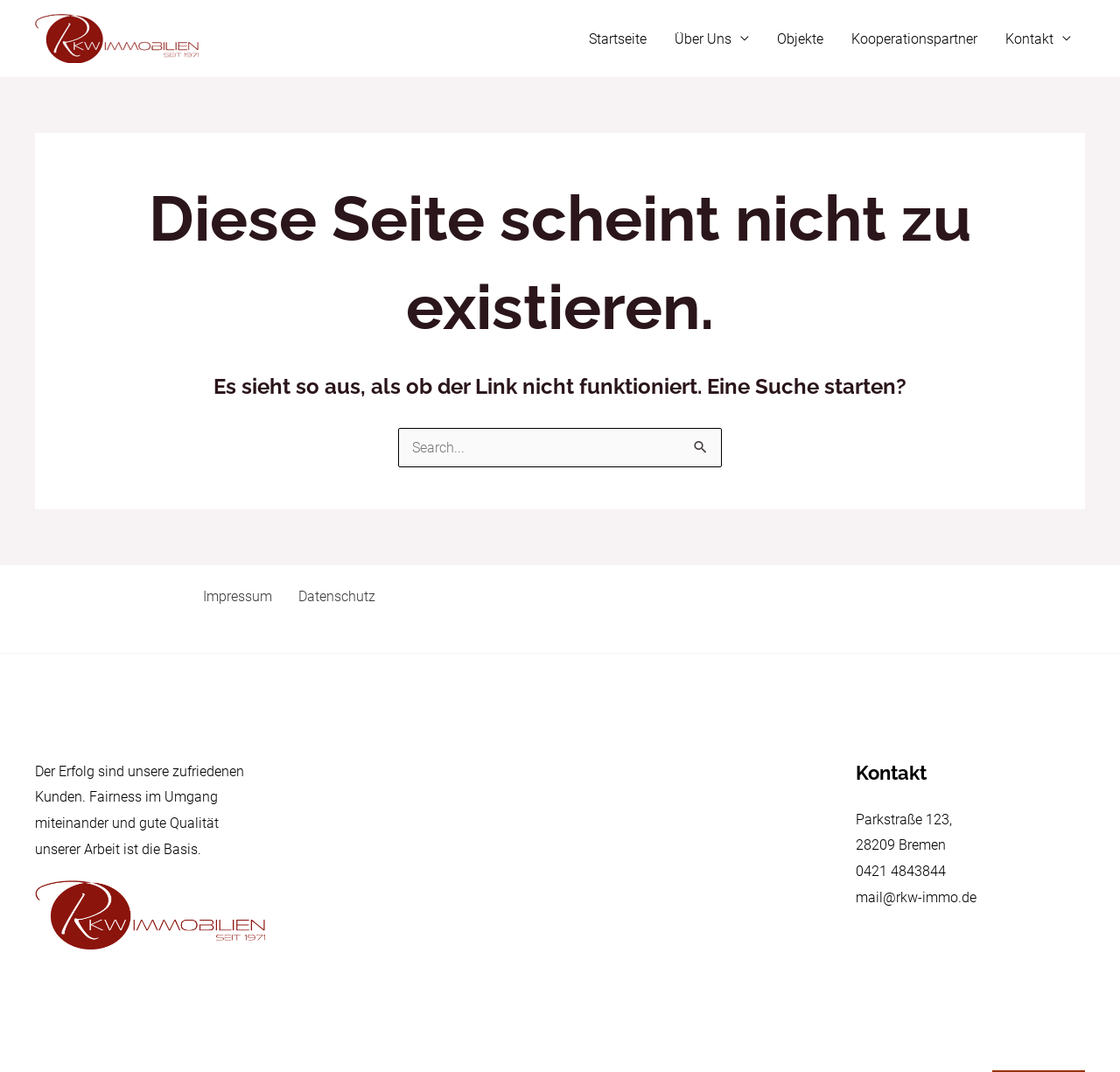Provide a brief response using a word or short phrase to this question:
What is the address of the company?

Parkstraße 123, 28209 Bremen